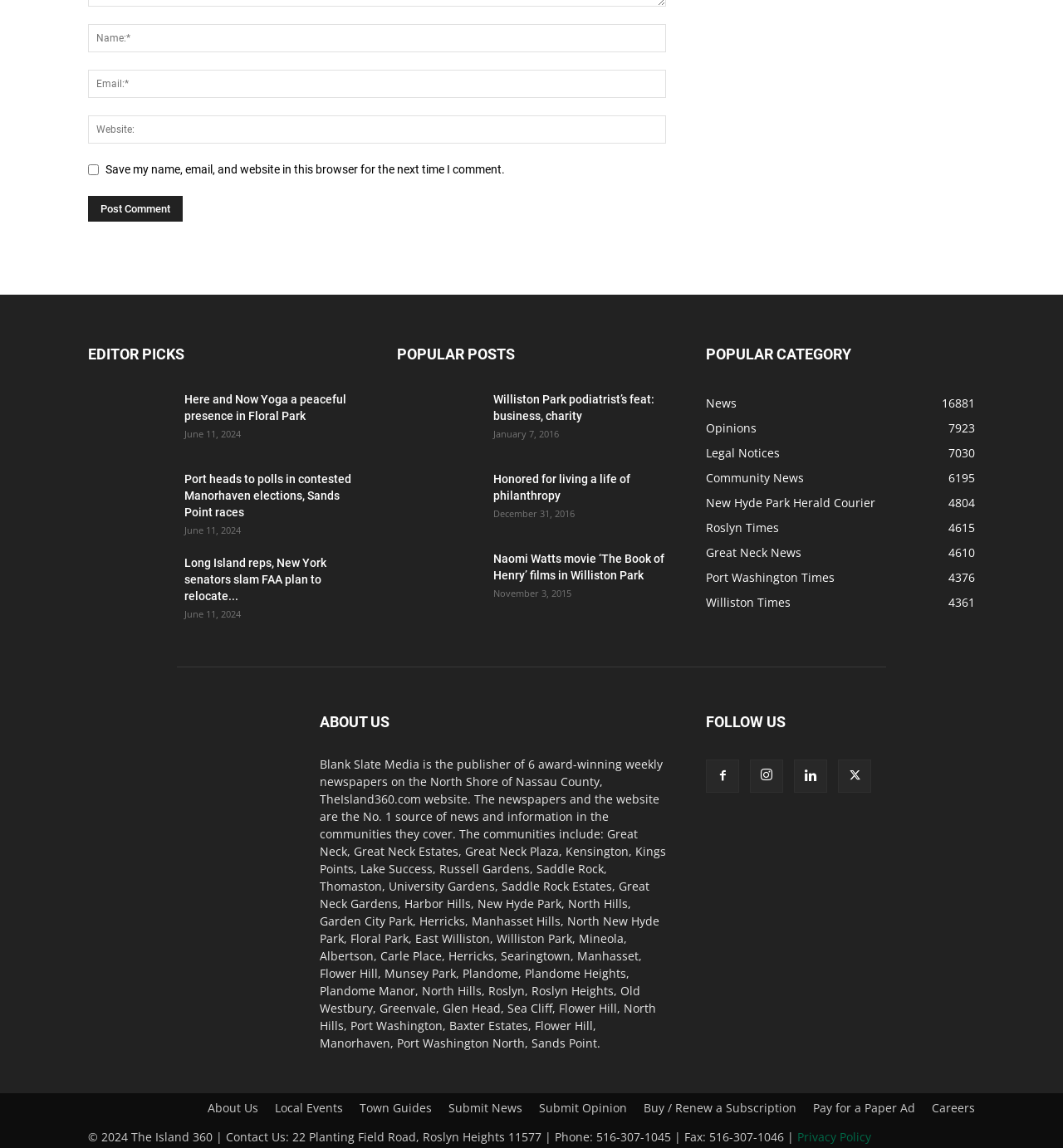Determine the bounding box coordinates for the HTML element described here: "Linkedin".

[0.747, 0.662, 0.778, 0.691]